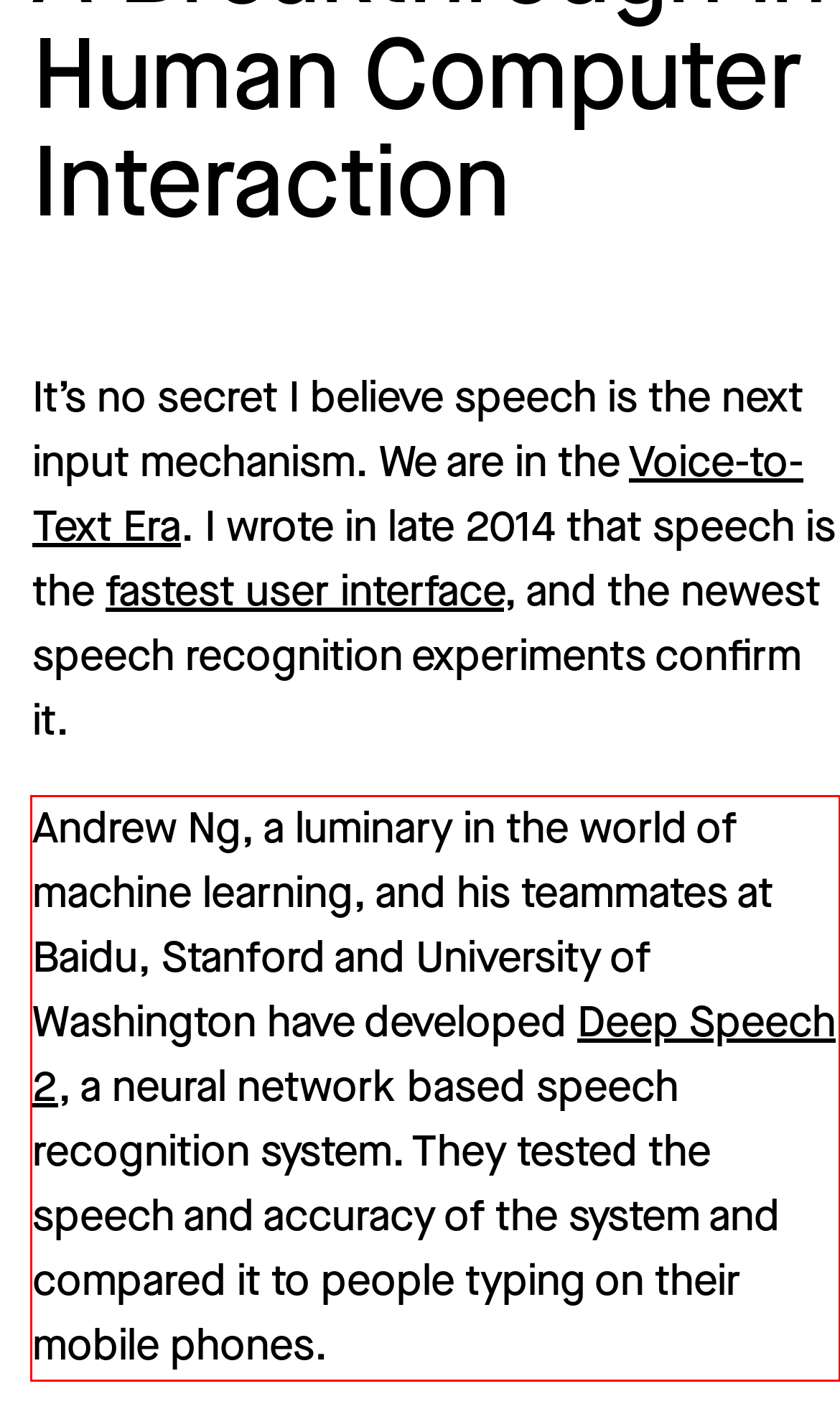Observe the screenshot of the webpage that includes a red rectangle bounding box. Conduct OCR on the content inside this red bounding box and generate the text.

Andrew Ng, a luminary in the world of machine learning, and his teammates at Baidu, Stanford and University of Washington have developed Deep Speech 2, a neural network based speech recognition system. They tested the speech and accuracy of the system and compared it to people typing on their mobile phones.